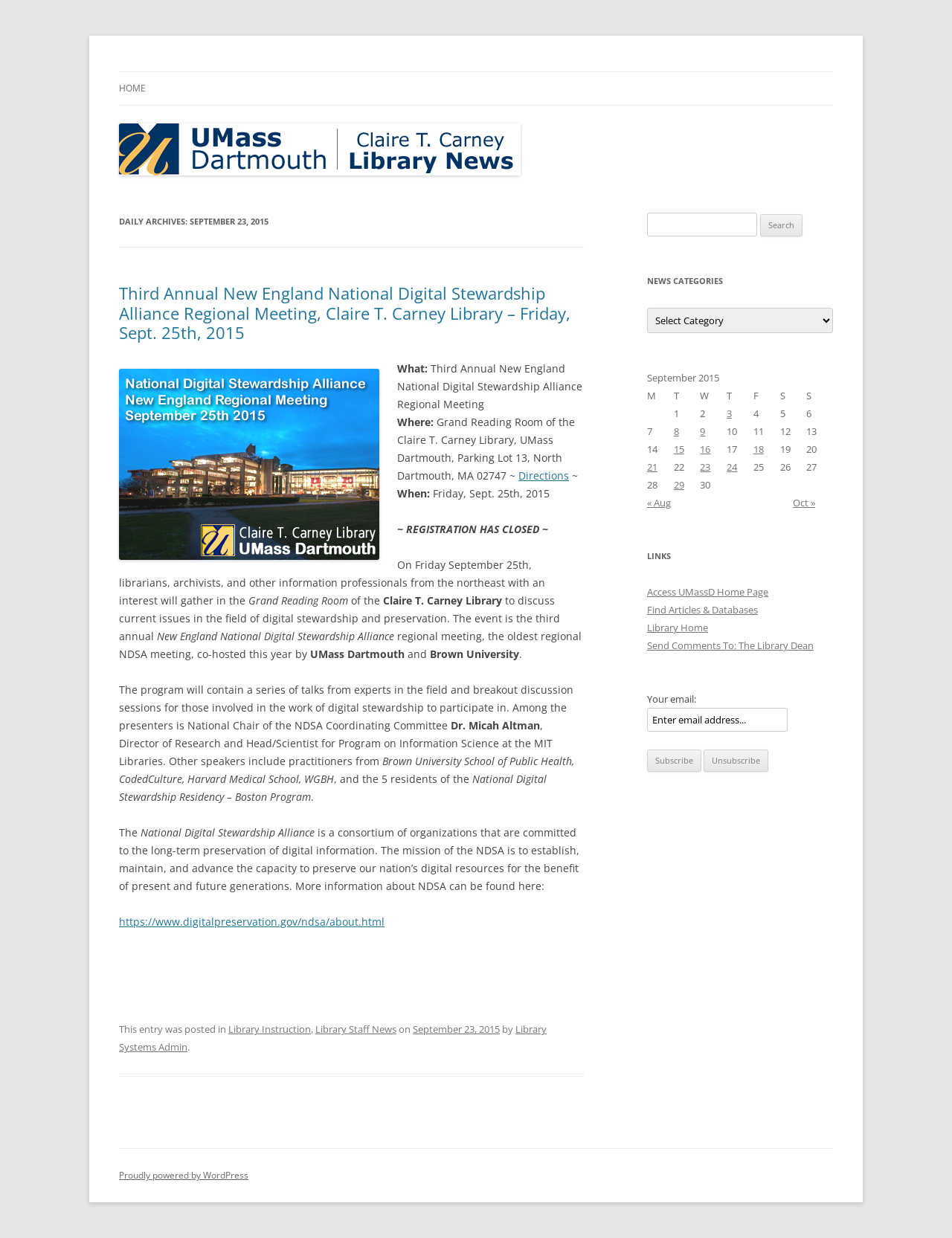Provide the bounding box coordinates for the UI element described in this sentence: "Directions". The coordinates should be four float values between 0 and 1, i.e., [left, top, right, bottom].

[0.545, 0.379, 0.598, 0.39]